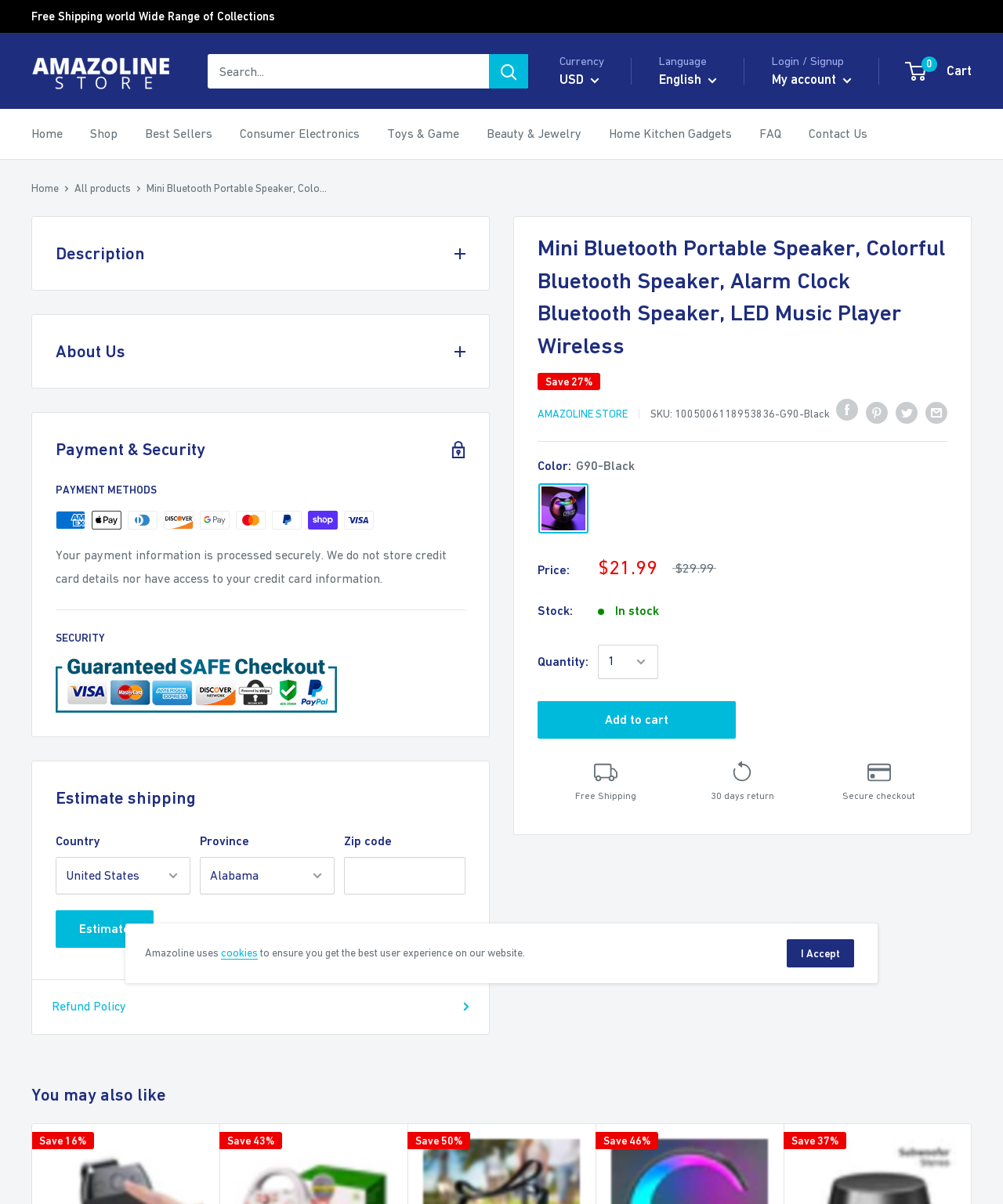What is the type of the speaker?
Please give a detailed answer to the question using the information shown in the image.

I found the answer by looking at the static text element with the text 'Speaker Type:' and the corresponding static text element with the text 'Portable'.